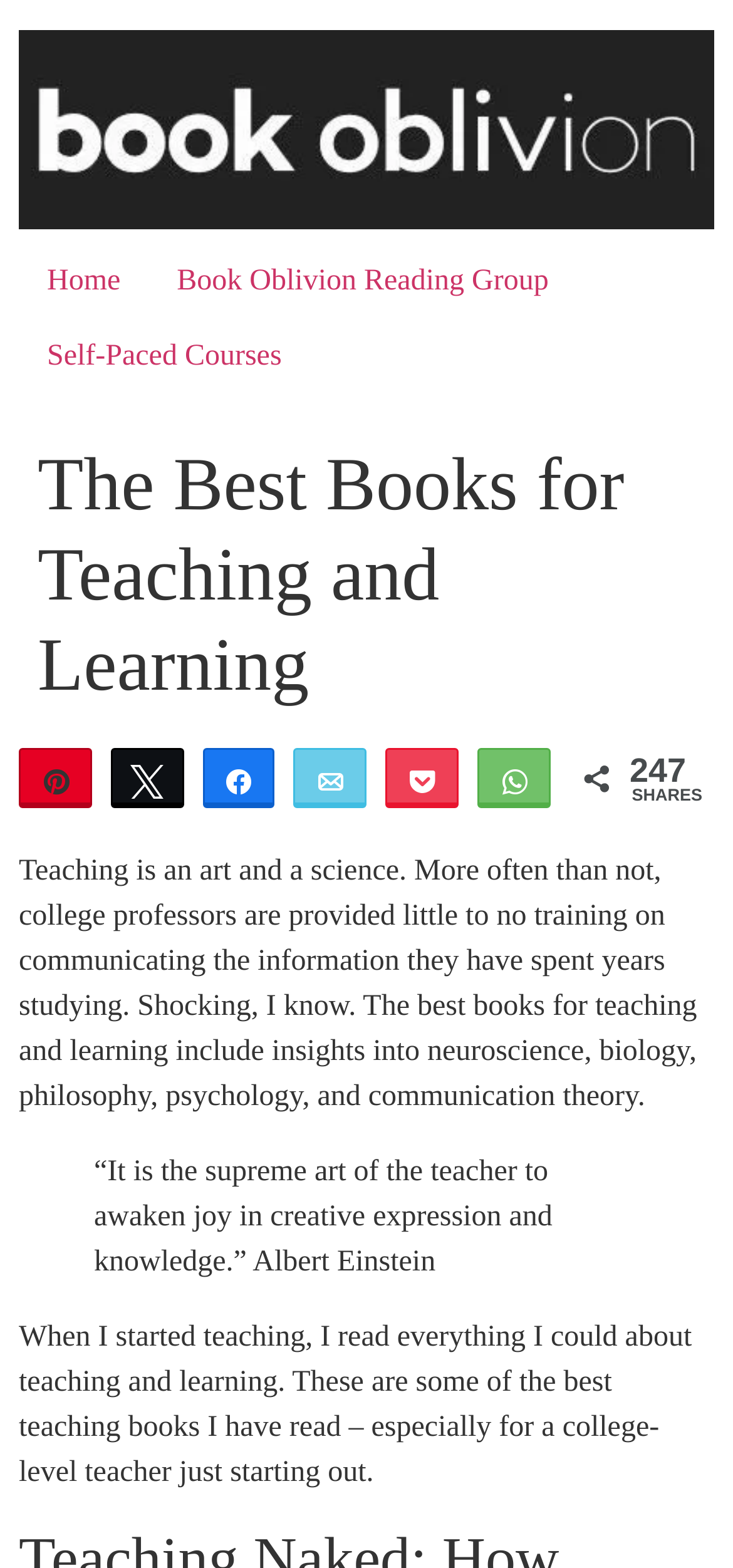What subjects do the recommended books cover?
Provide a detailed and extensive answer to the question.

The webpage mentions that the recommended books for teaching and learning include insights into neuroscience, biology, philosophy, psychology, and communication theory, indicating that these subjects are covered in the books.